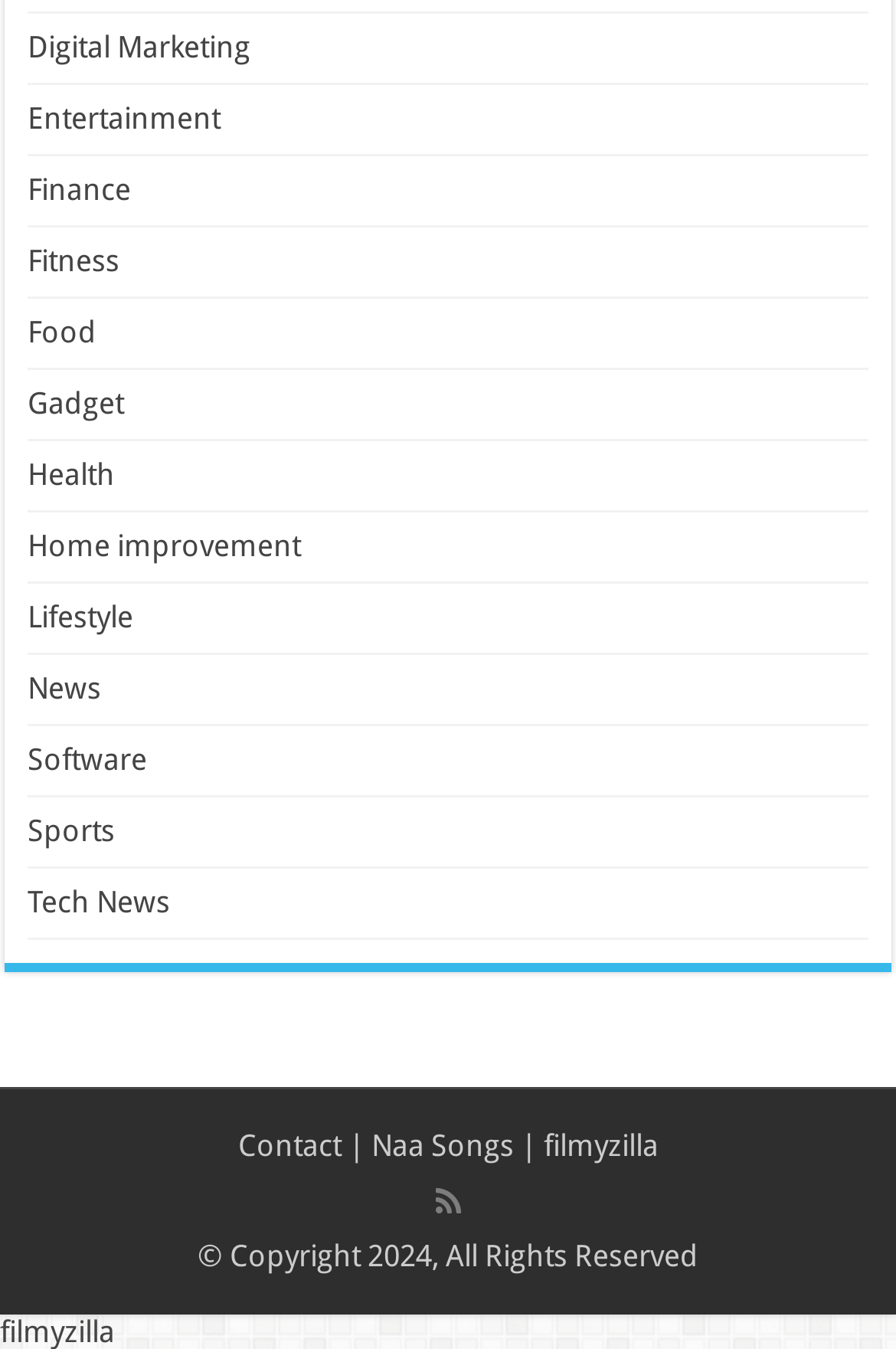Respond to the following question using a concise word or phrase: 
What categories are listed on the top?

Digital Marketing, Entertainment, etc.